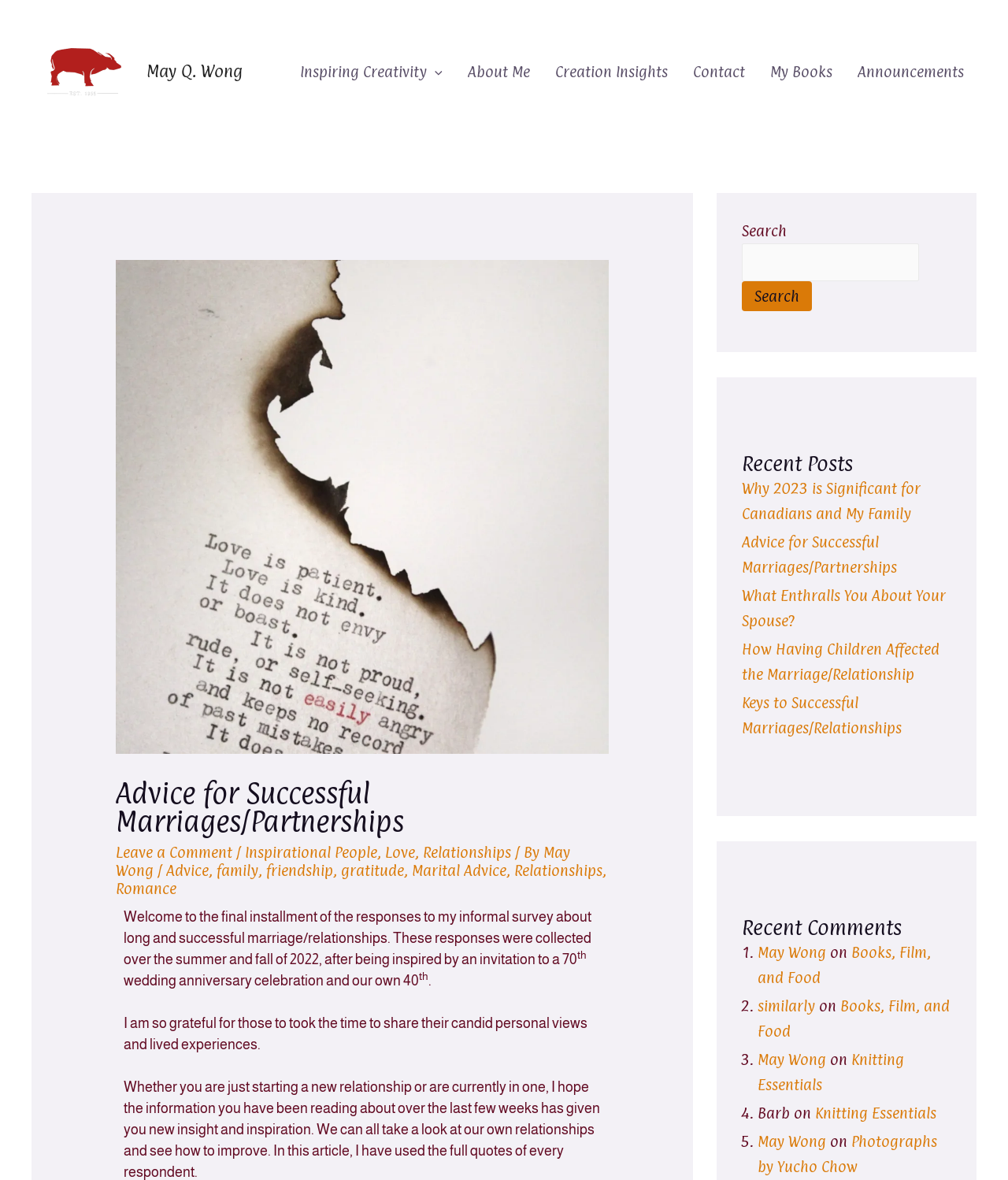Please find the bounding box coordinates of the element's region to be clicked to carry out this instruction: "Leave a comment".

[0.115, 0.715, 0.23, 0.73]